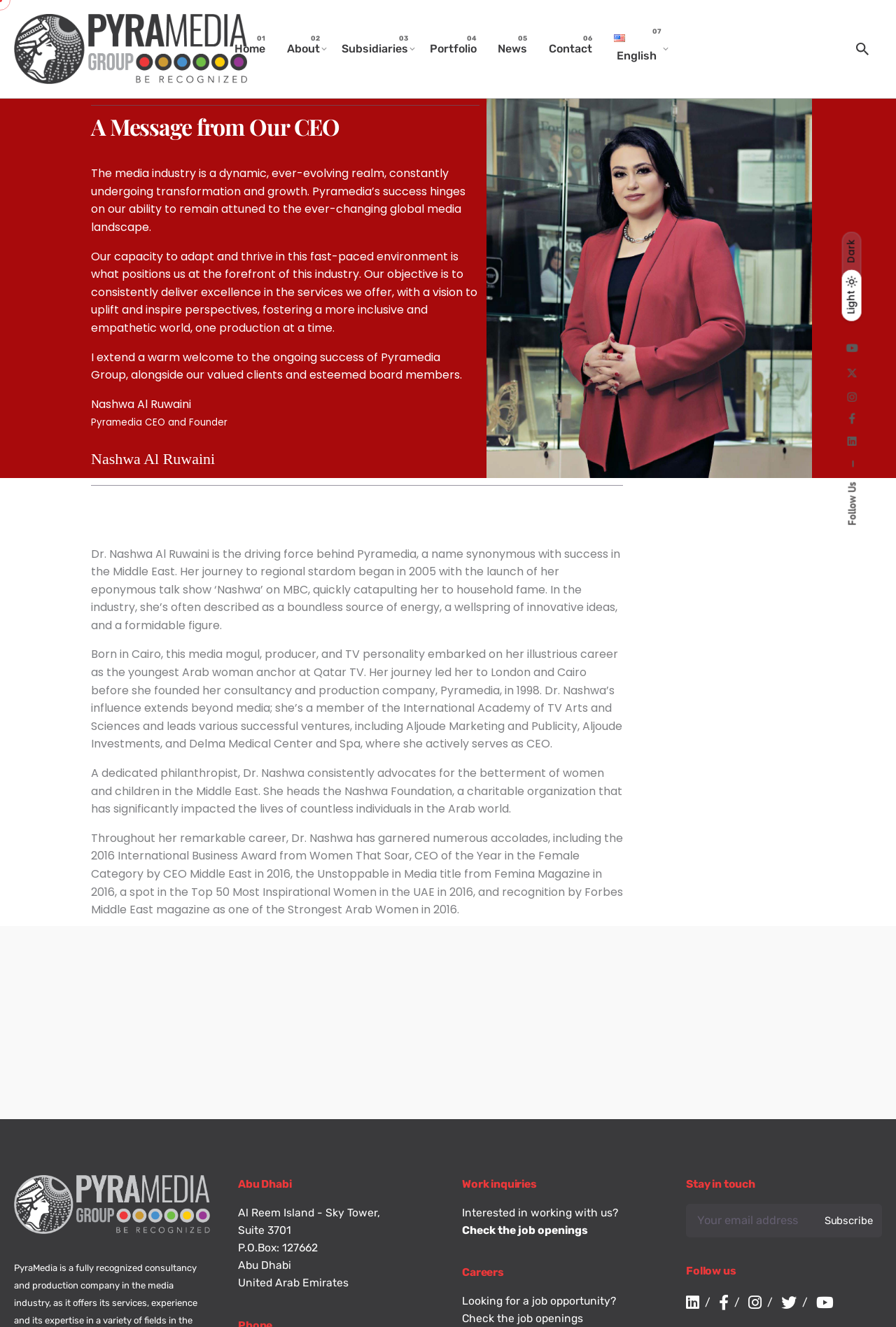Find the bounding box coordinates of the clickable area that will achieve the following instruction: "Click the About link".

[0.308, 0.025, 0.369, 0.049]